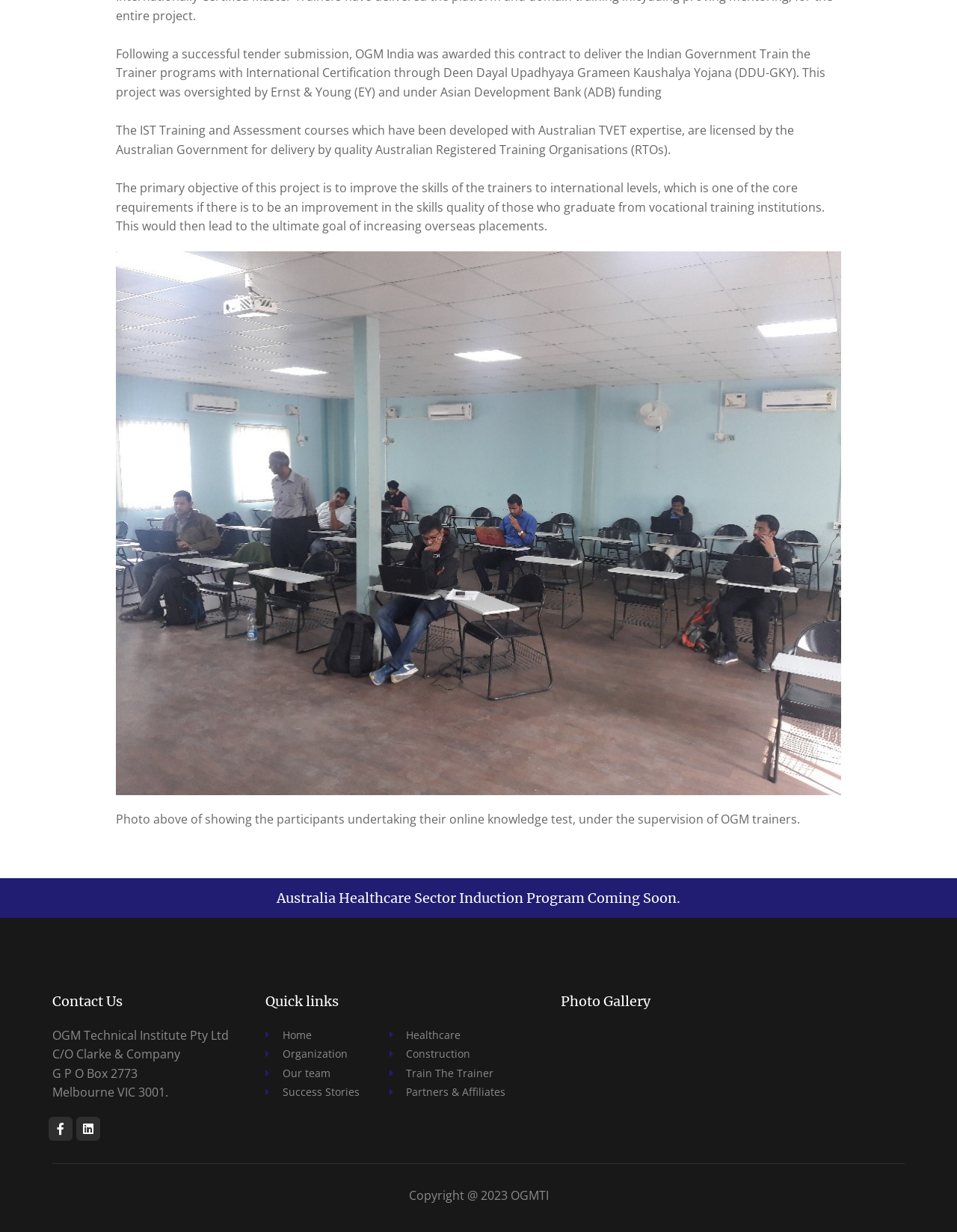Locate the bounding box coordinates of the clickable region necessary to complete the following instruction: "Click on the 'Train The Trainer' link". Provide the coordinates in the format of four float numbers between 0 and 1, i.e., [left, top, right, bottom].

[0.407, 0.863, 0.528, 0.879]